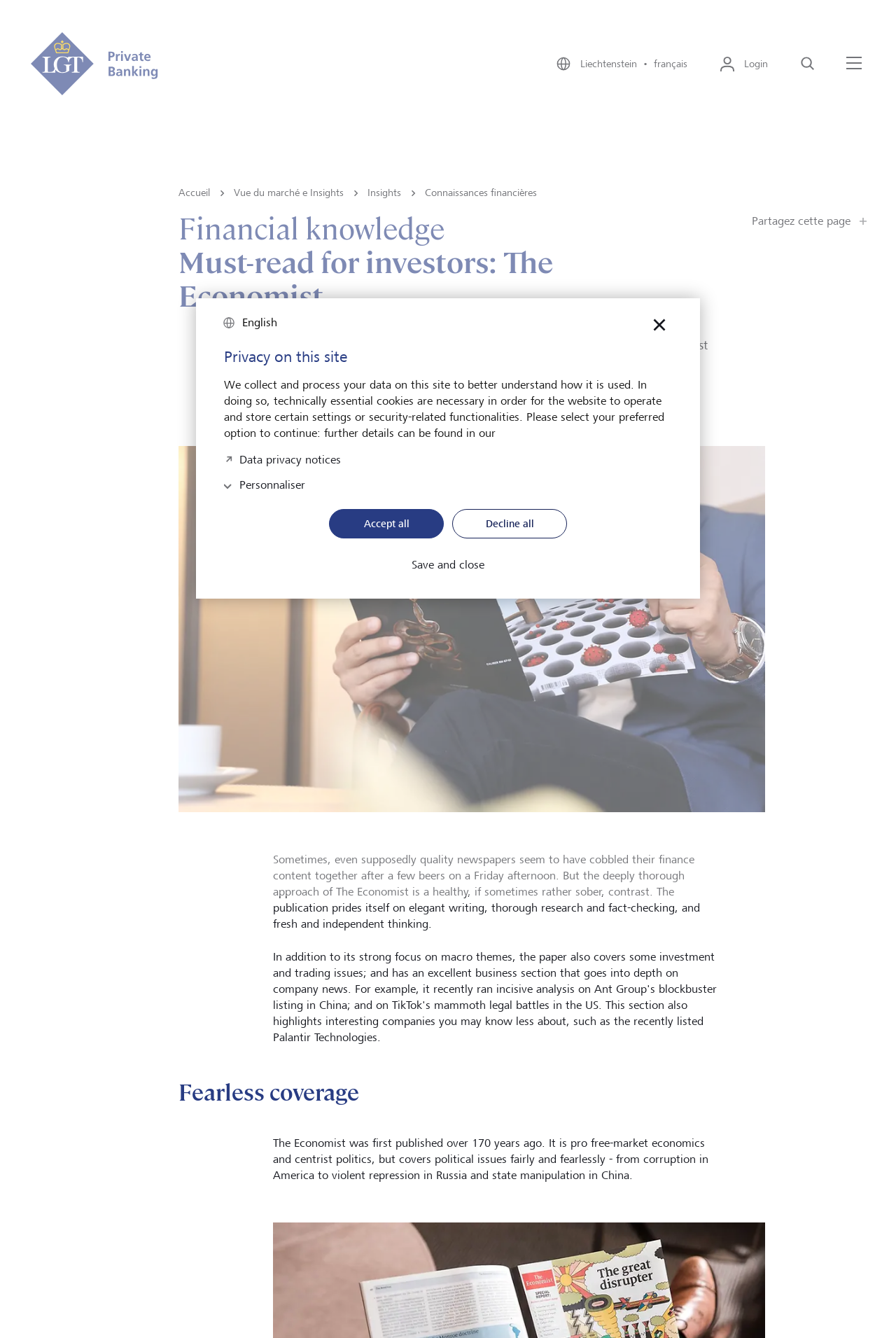Identify the bounding box coordinates for the UI element described by the following text: "Début de la page". Provide the coordinates as four float numbers between 0 and 1, in the format [left, top, right, bottom].

[0.919, 0.615, 0.95, 0.636]